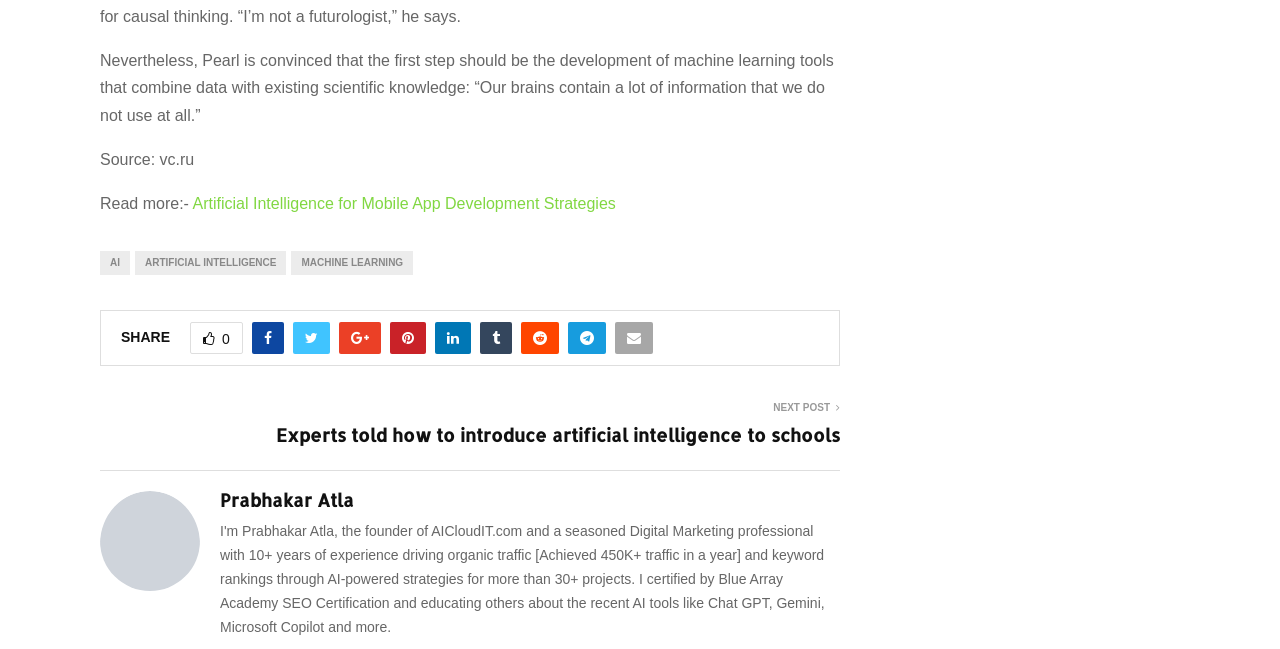Provide a short, one-word or phrase answer to the question below:
What is the topic of the first article?

Artificial Intelligence